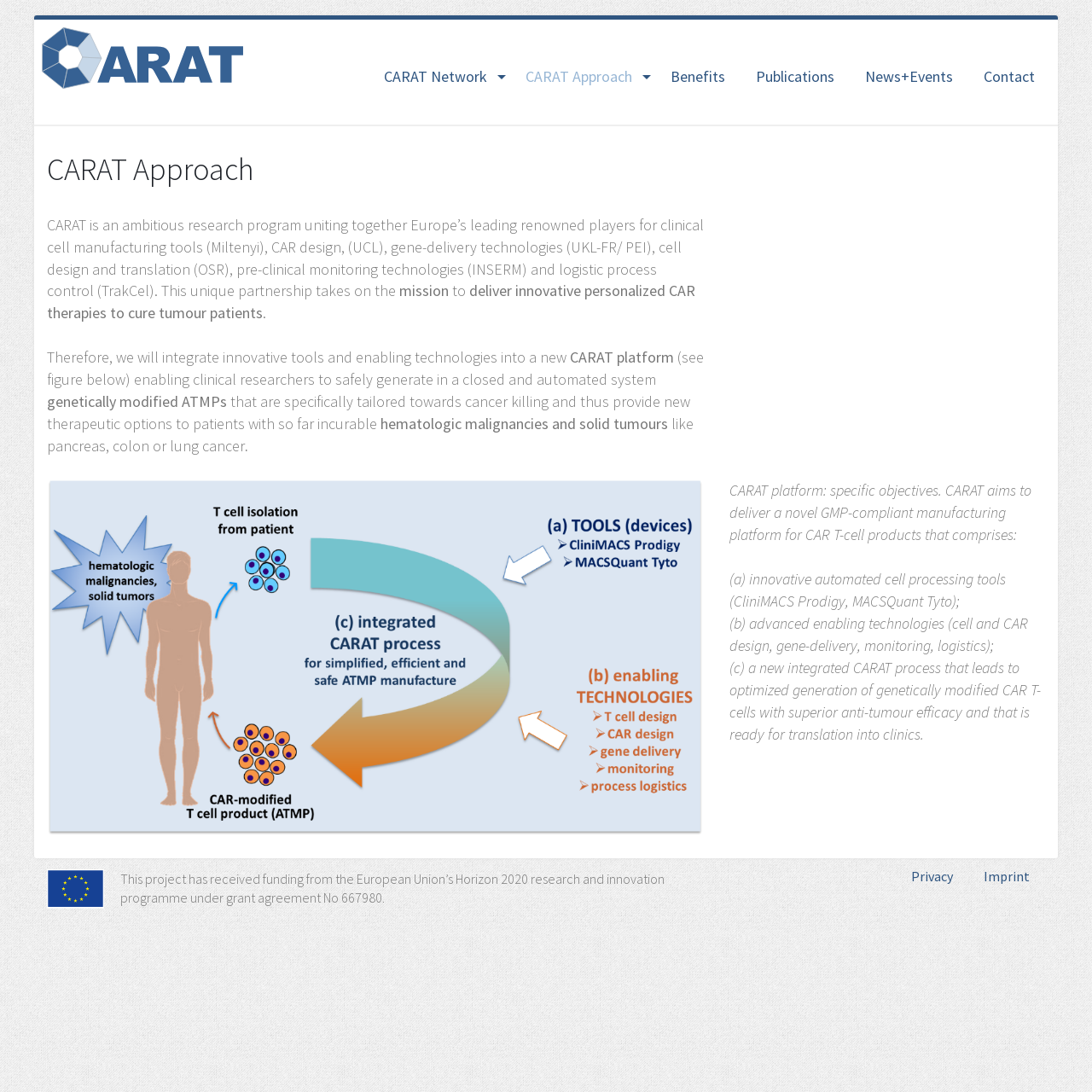Answer the question with a brief word or phrase:
What is the funding source of the CARAT project?

European Union's Horizon 2020